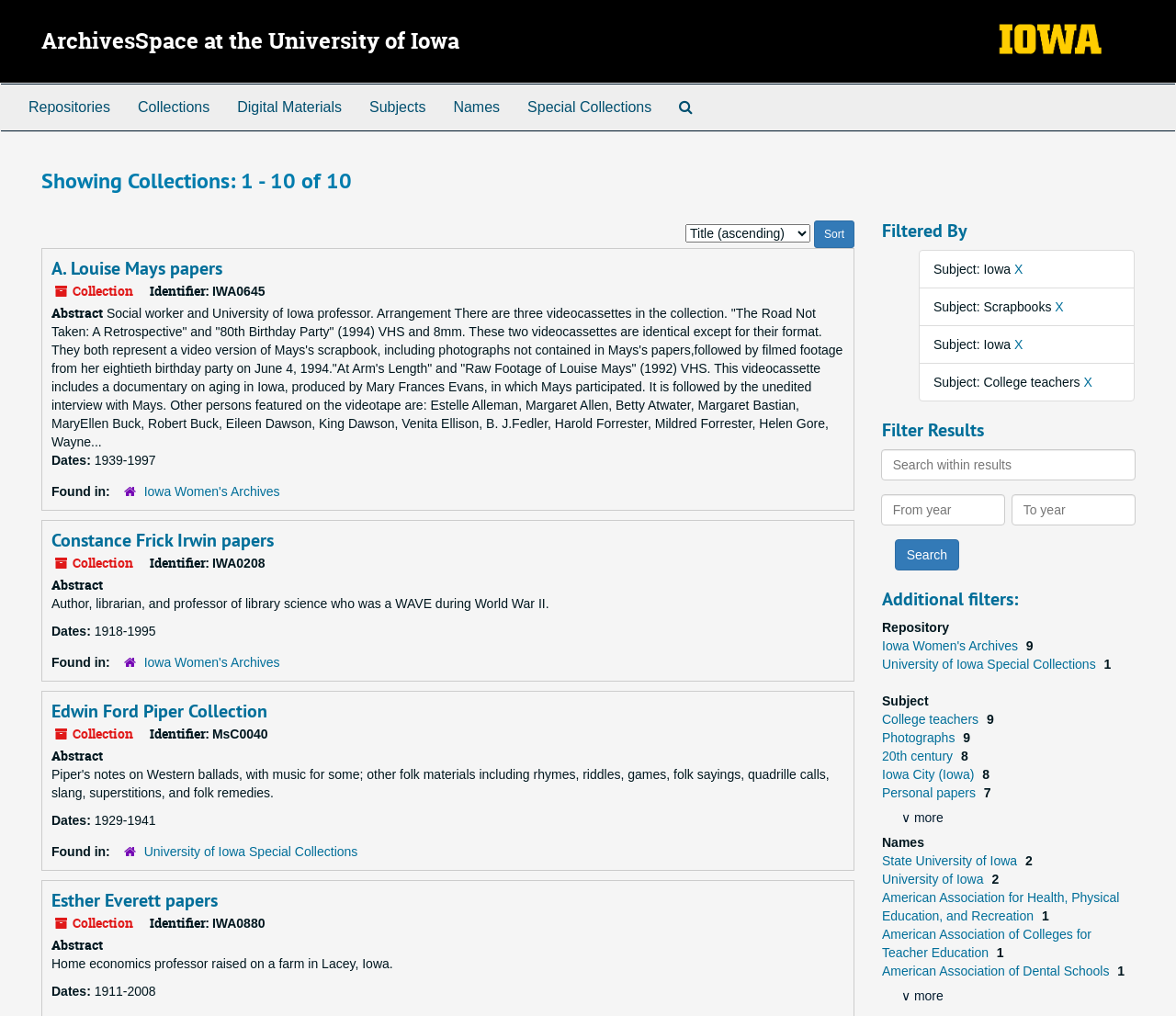Pinpoint the bounding box coordinates of the area that must be clicked to complete this instruction: "Filter by 'College teachers'".

[0.794, 0.369, 0.921, 0.384]